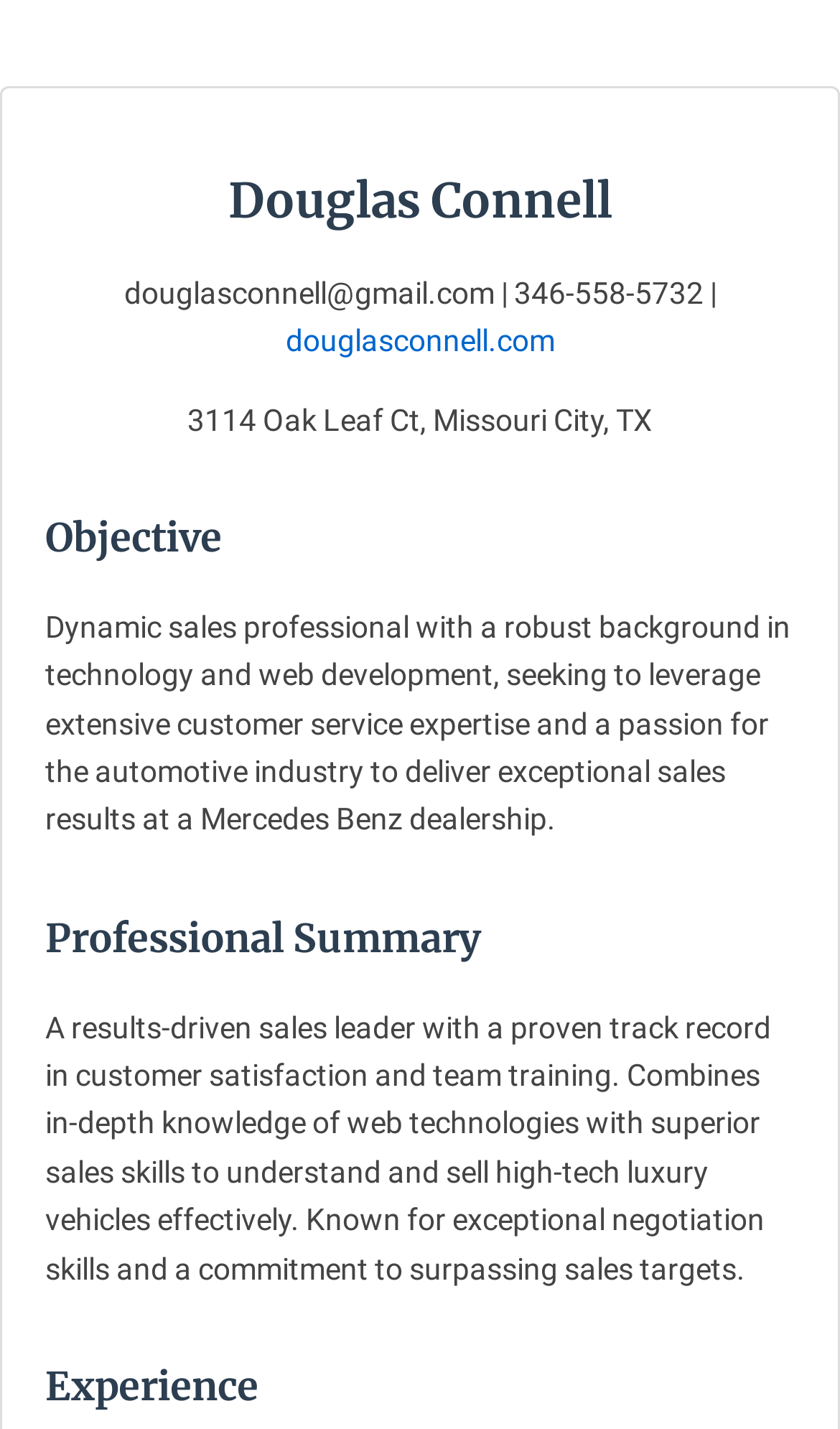What is the location of Douglas Connell?
Analyze the image and deliver a detailed answer to the question.

The location of Douglas Connell can be found in the static text element '3114 Oak Leaf Ct, Missouri City, TX' which is located below the contact information section.